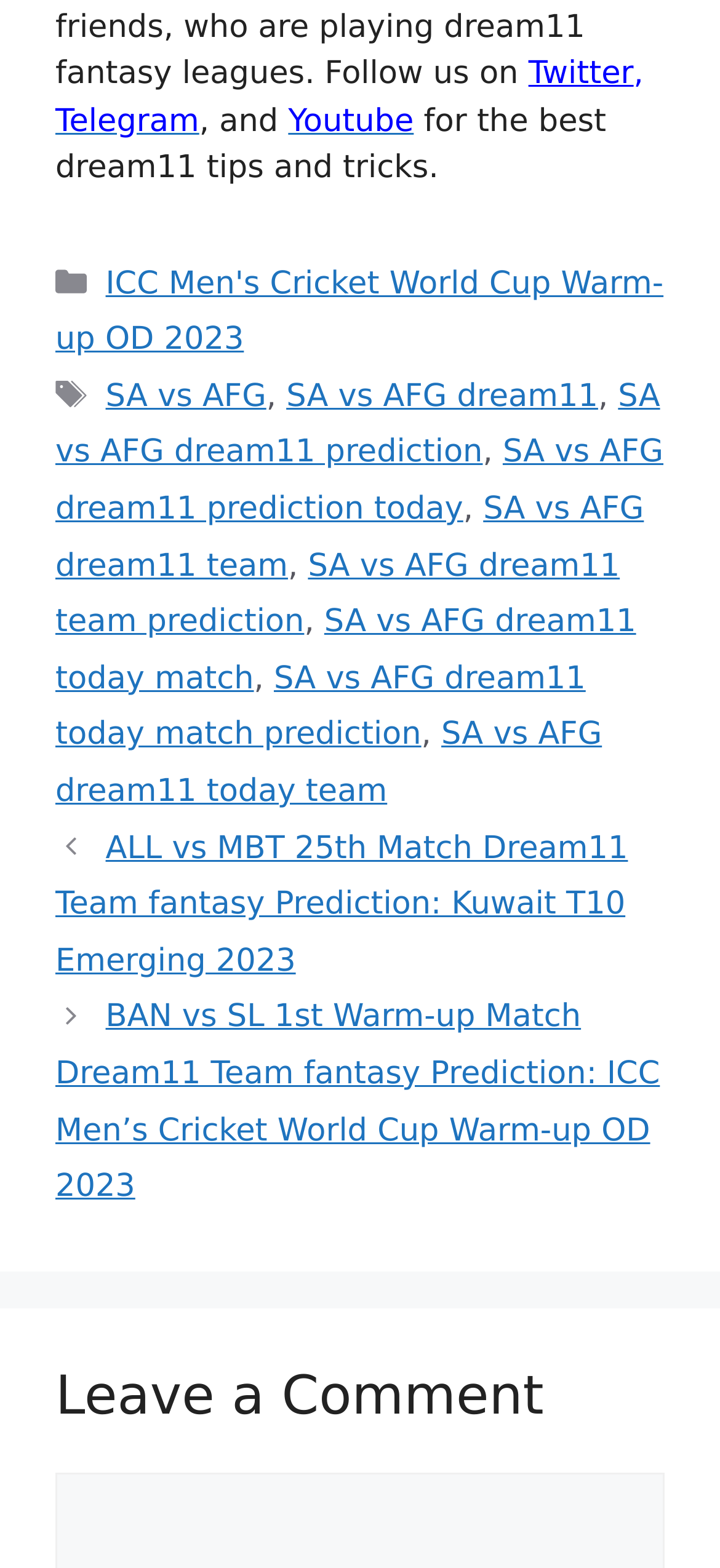What is the purpose of the webpage?
Look at the image and answer the question with a single word or phrase.

Dream11 tips and tricks